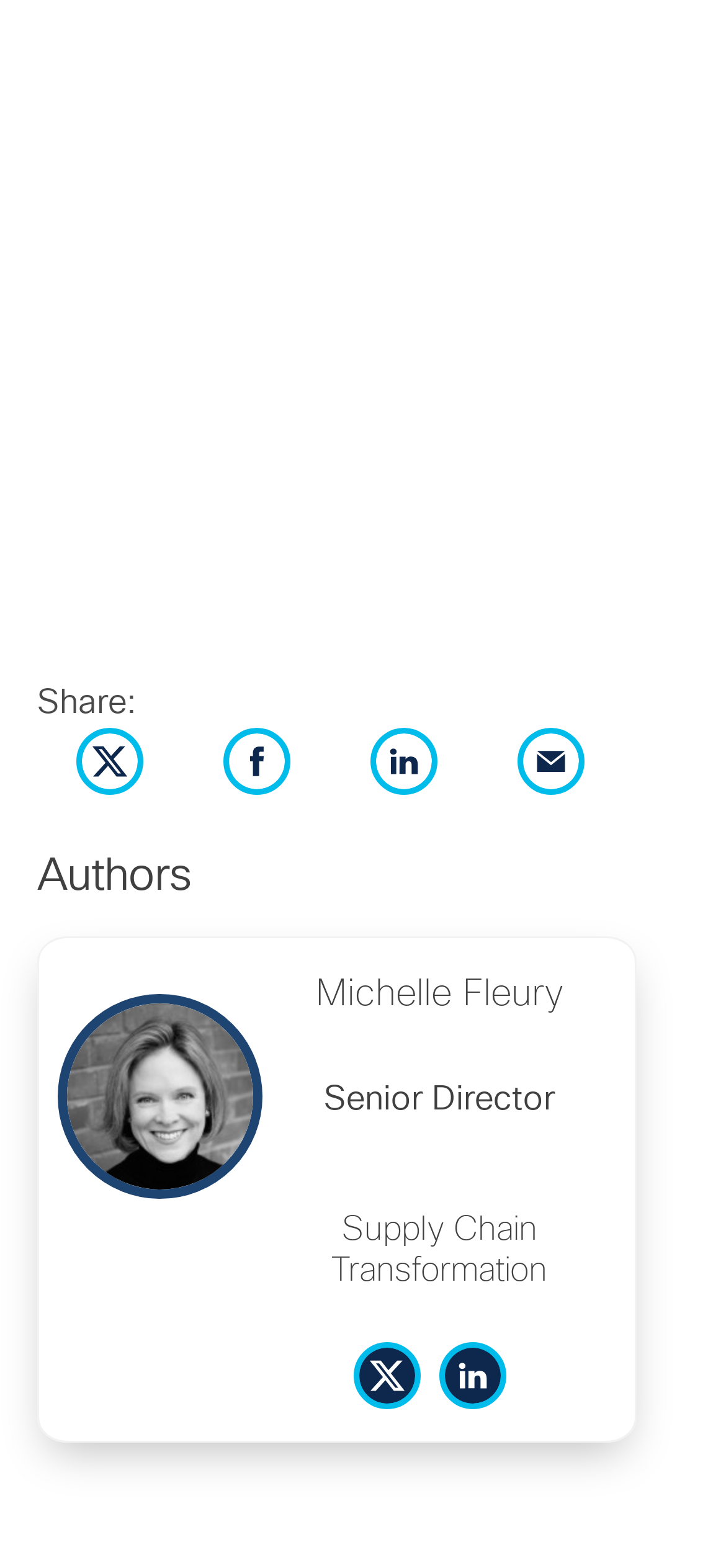Locate the bounding box coordinates of the element I should click to achieve the following instruction: "Share on Twitter".

[0.106, 0.492, 0.198, 0.51]